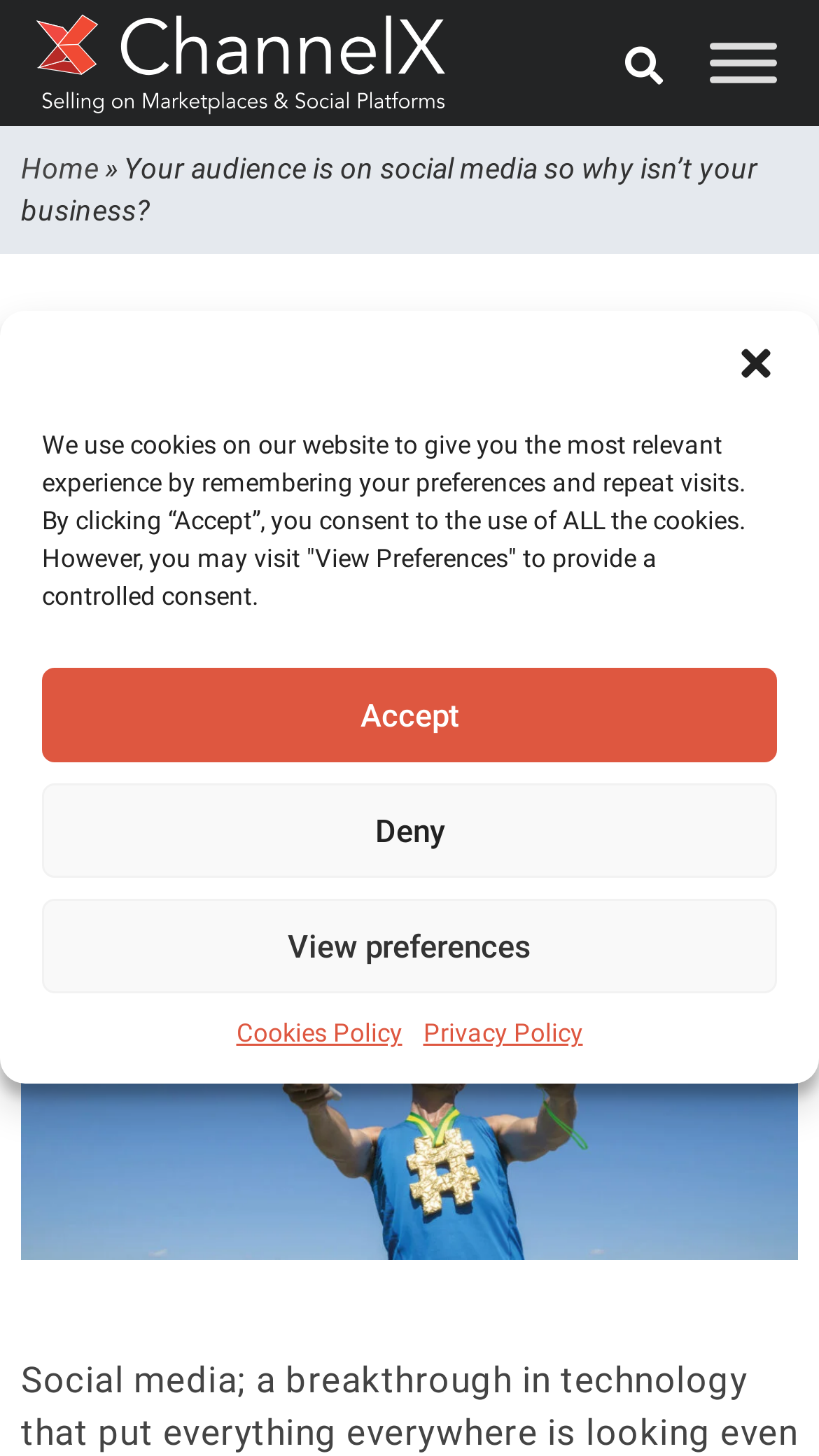What is the logo of the website?
Use the screenshot to answer the question with a single word or phrase.

ChannelX Logo